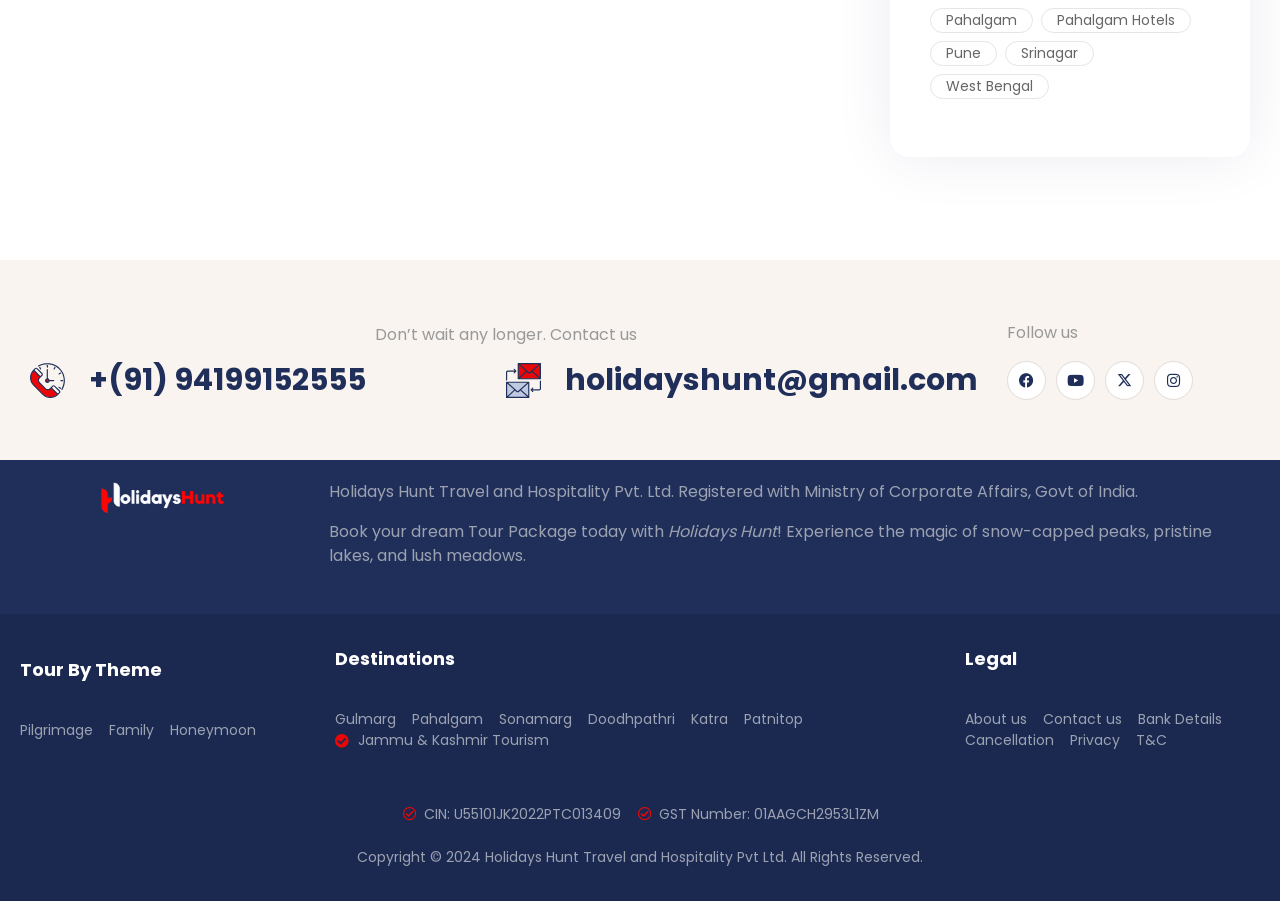Bounding box coordinates are to be given in the format (top-left x, top-left y, bottom-right x, bottom-right y). All values must be floating point numbers between 0 and 1. Provide the bounding box coordinate for the UI element described as: Youtube

[0.825, 0.4, 0.855, 0.444]